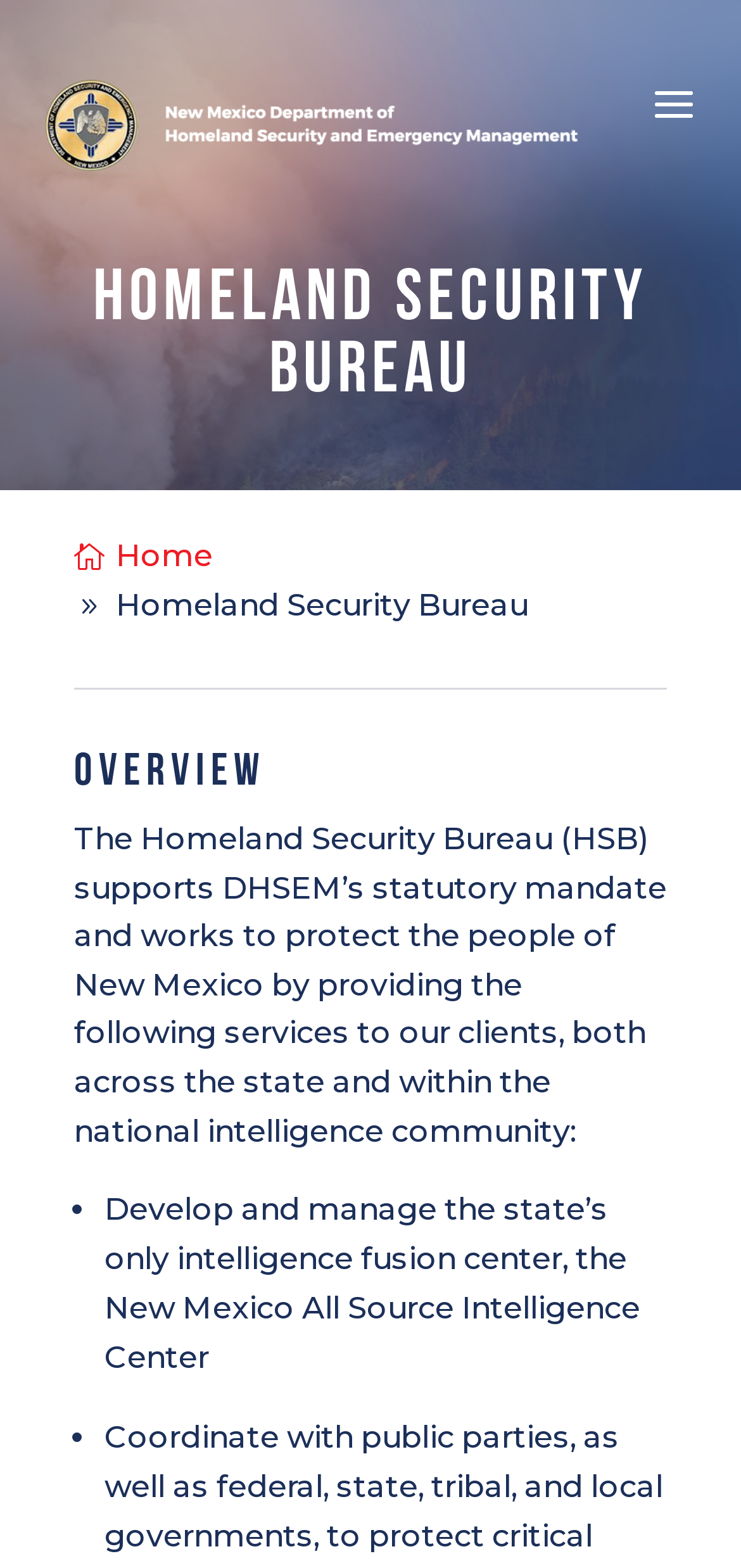What is the main function of the Homeland Security Bureau?
Using the details shown in the screenshot, provide a comprehensive answer to the question.

I found the answer by reading the StaticText element that describes the function of the Homeland Security Bureau, which is to protect the people of New Mexico by providing certain services.